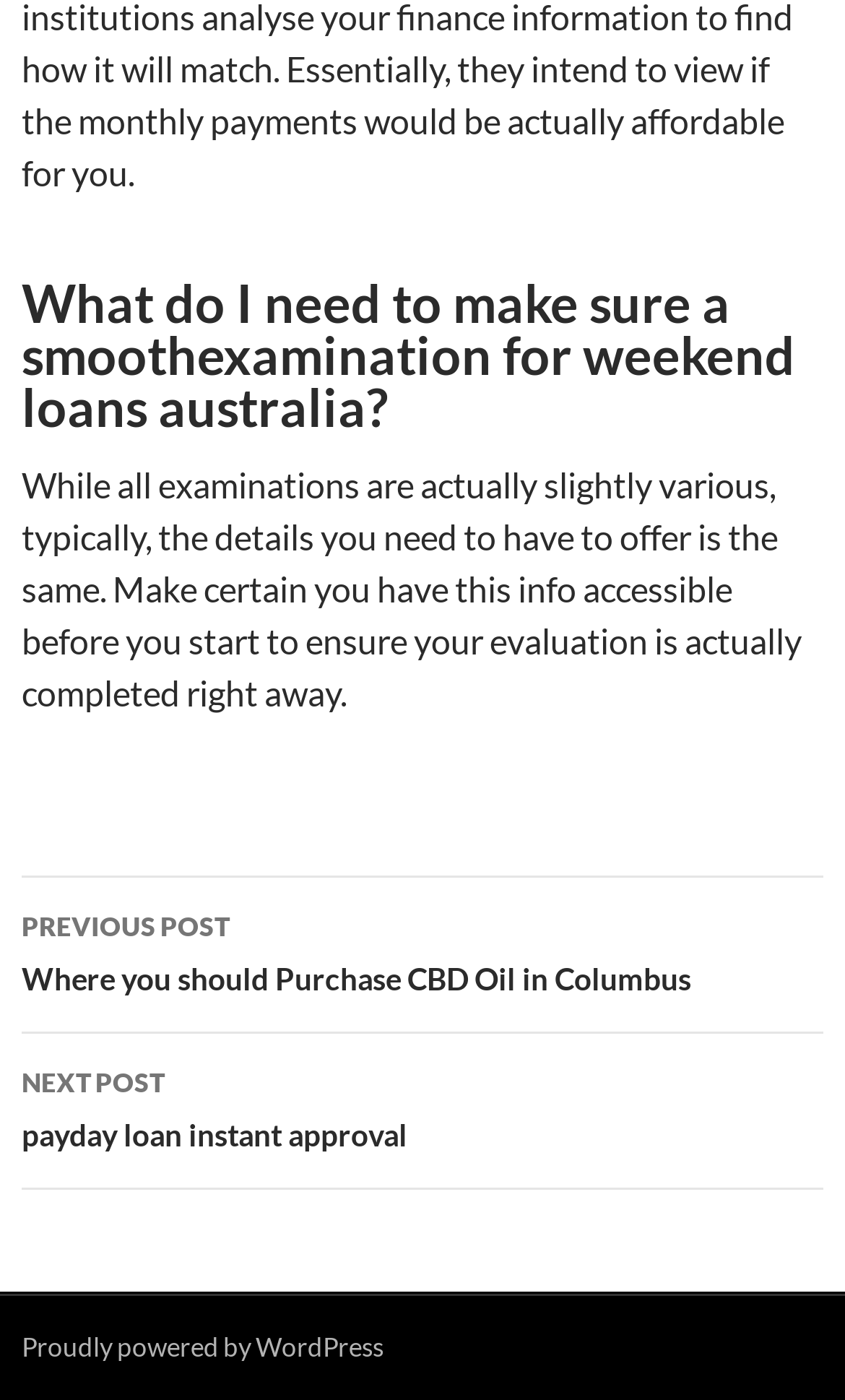What is the purpose of the examination?
Give a one-word or short-phrase answer derived from the screenshot.

To get weekend loans